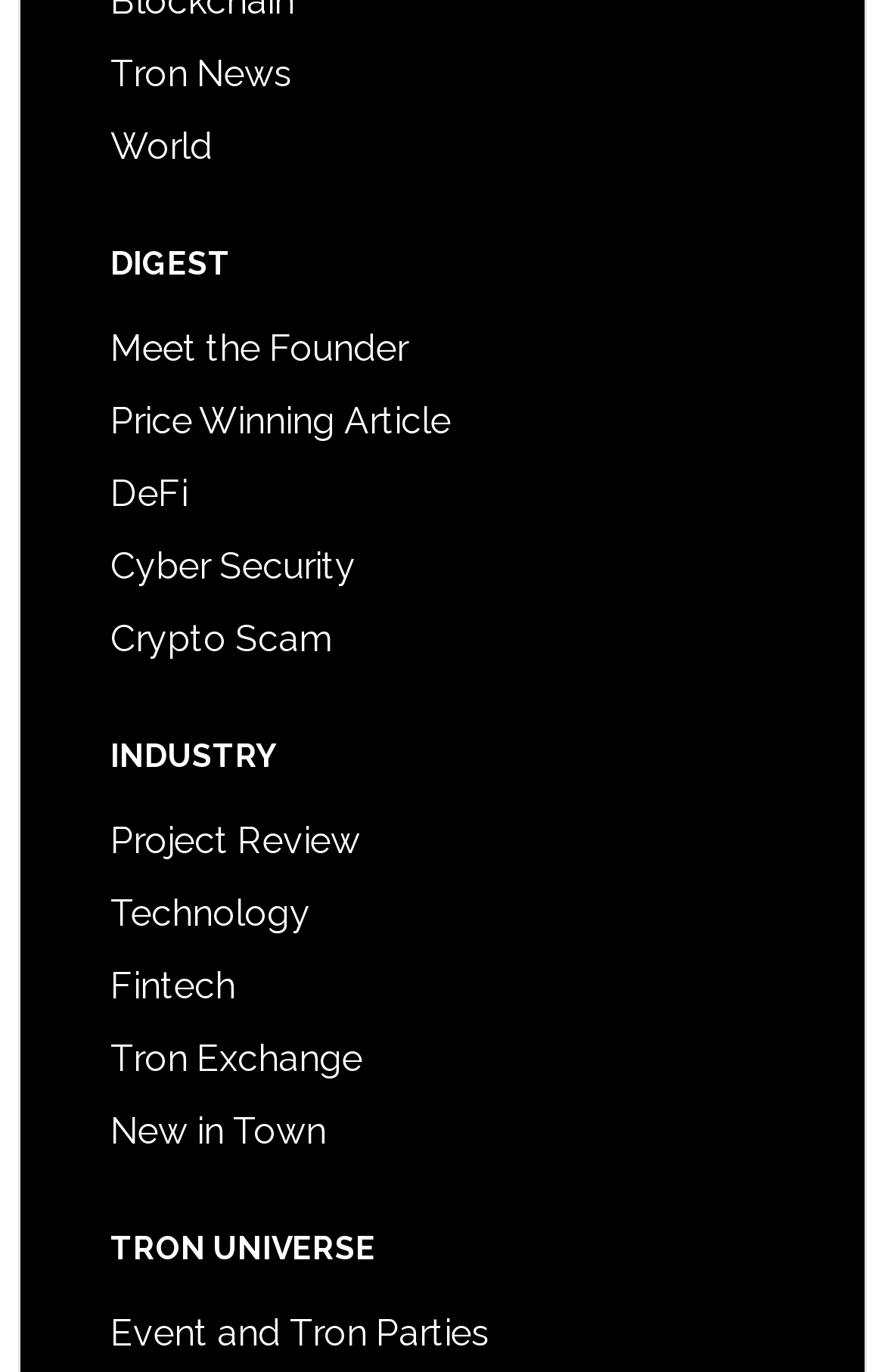Could you highlight the region that needs to be clicked to execute the instruction: "Click the Jersey Club BD logo"?

None